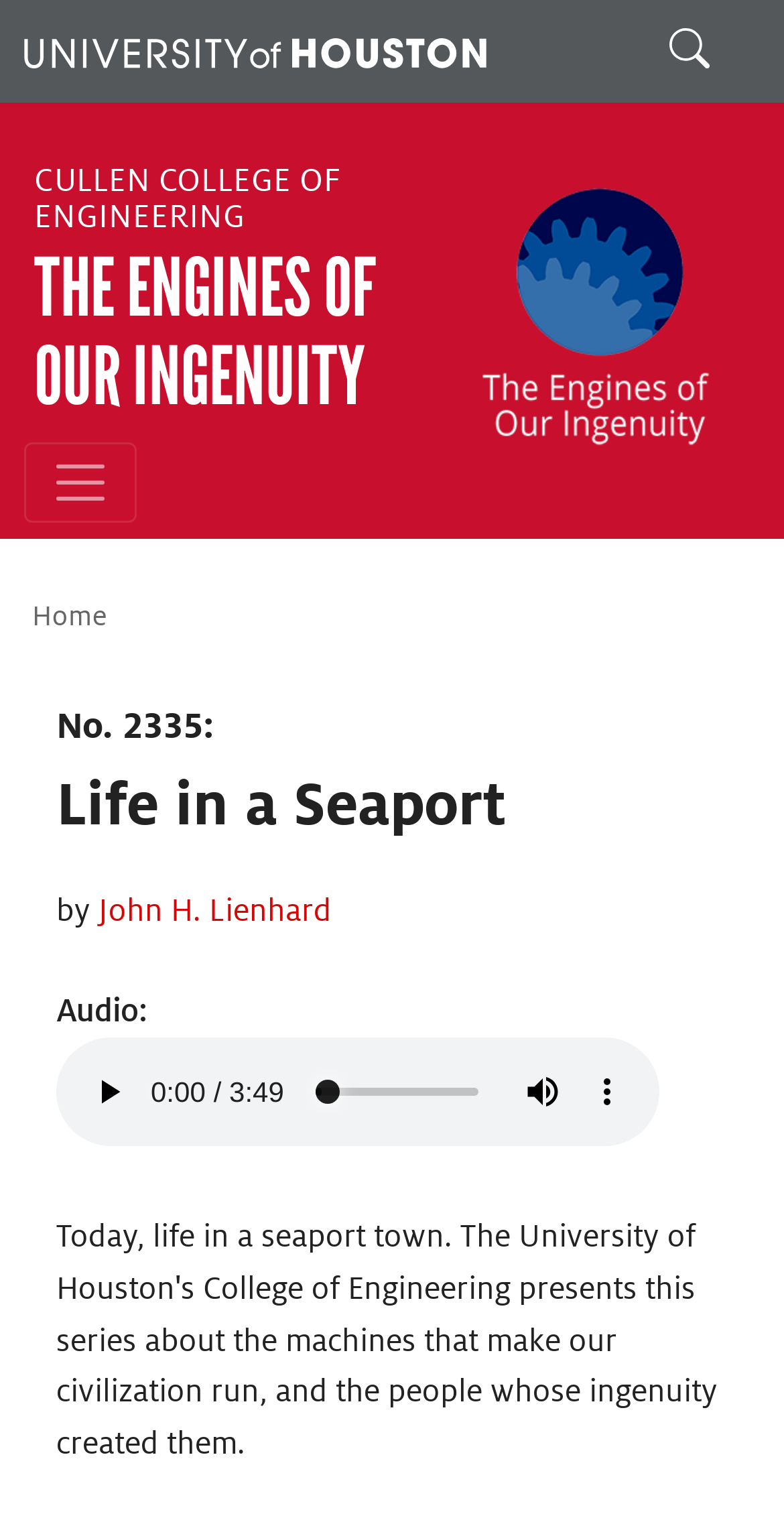Could you find the bounding box coordinates of the clickable area to complete this instruction: "Go to the Cullen College of Engineering website"?

[0.044, 0.107, 0.436, 0.155]